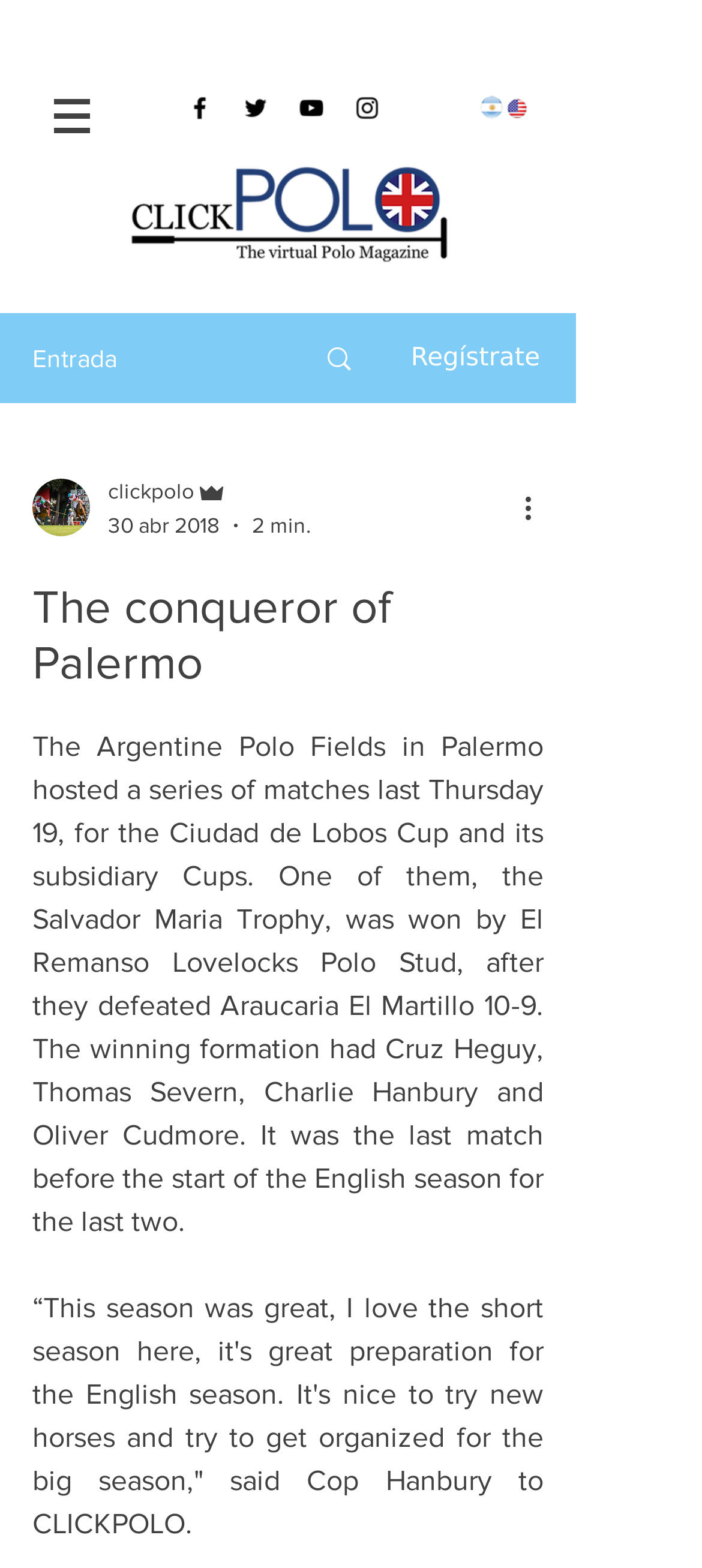How long does it take to read the article?
Can you provide an in-depth and detailed response to the question?

I found the estimated reading time of the article, which is 2 minutes, mentioned in the section that includes the date and author information.